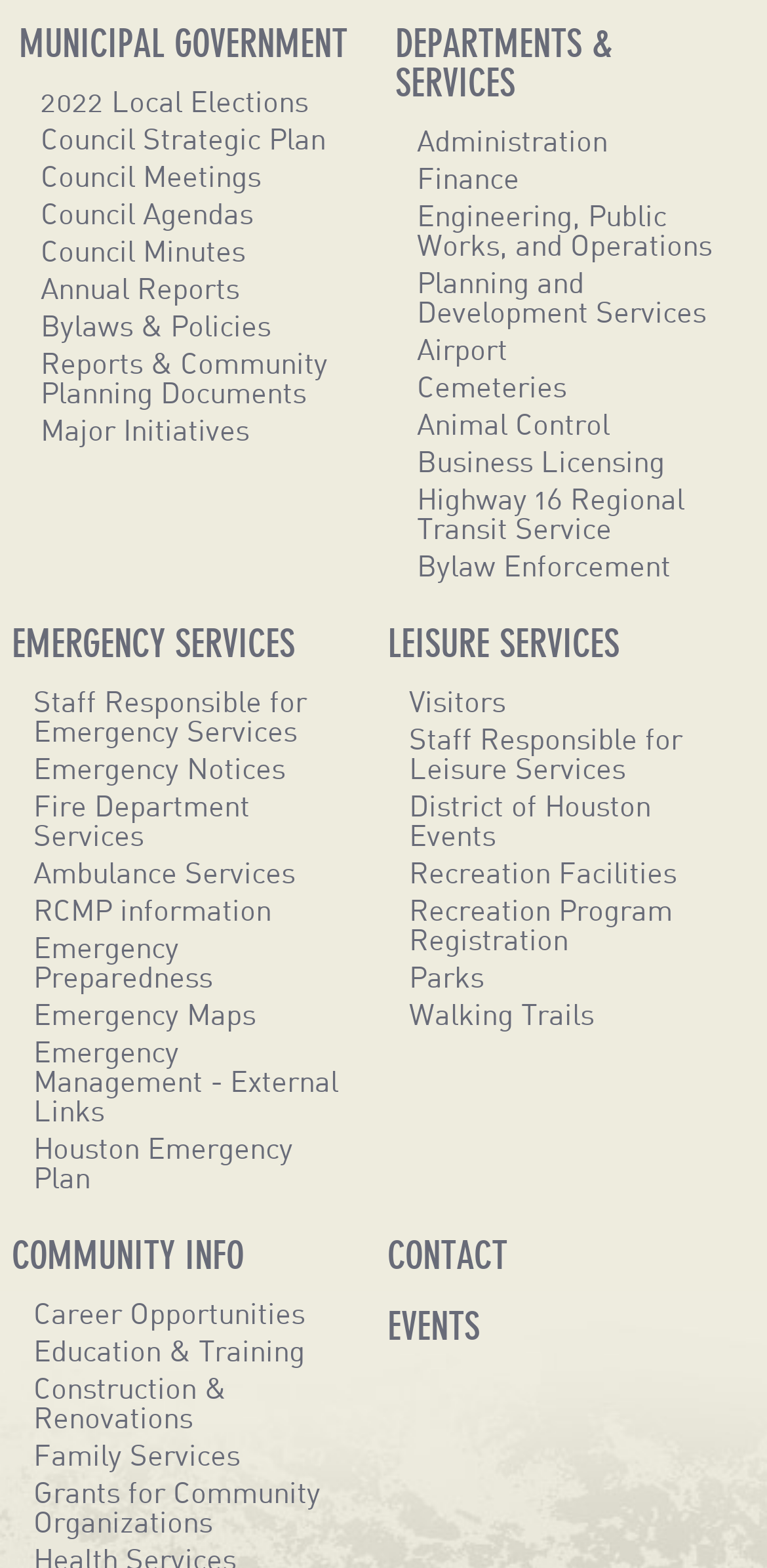Please determine the bounding box coordinates for the element that should be clicked to follow these instructions: "Learn about Council Strategic Plan".

[0.051, 0.078, 0.475, 0.102]